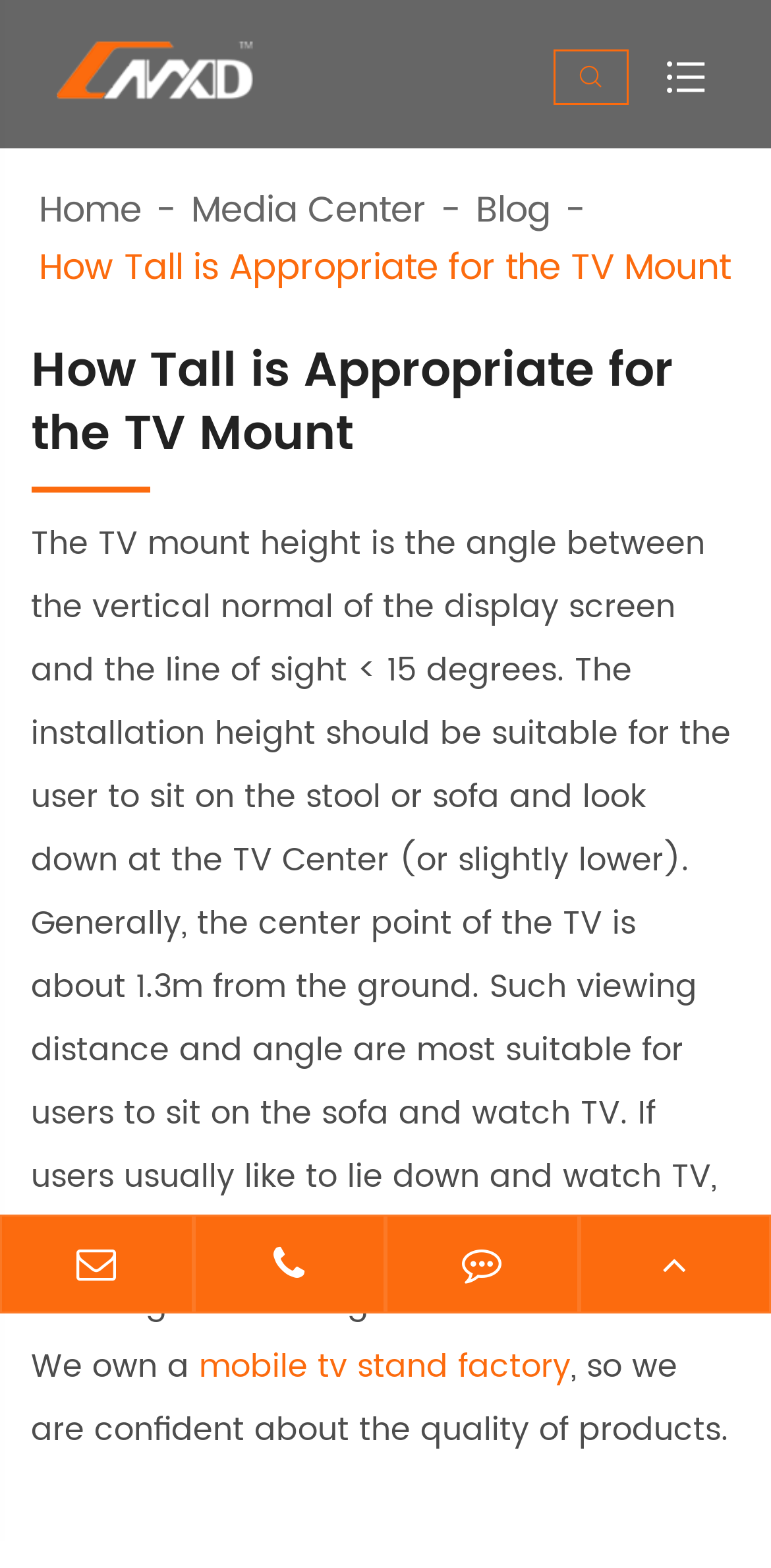Give a concise answer using one word or a phrase to the following question:
What is the recommended TV mount height?

less than 15 degrees